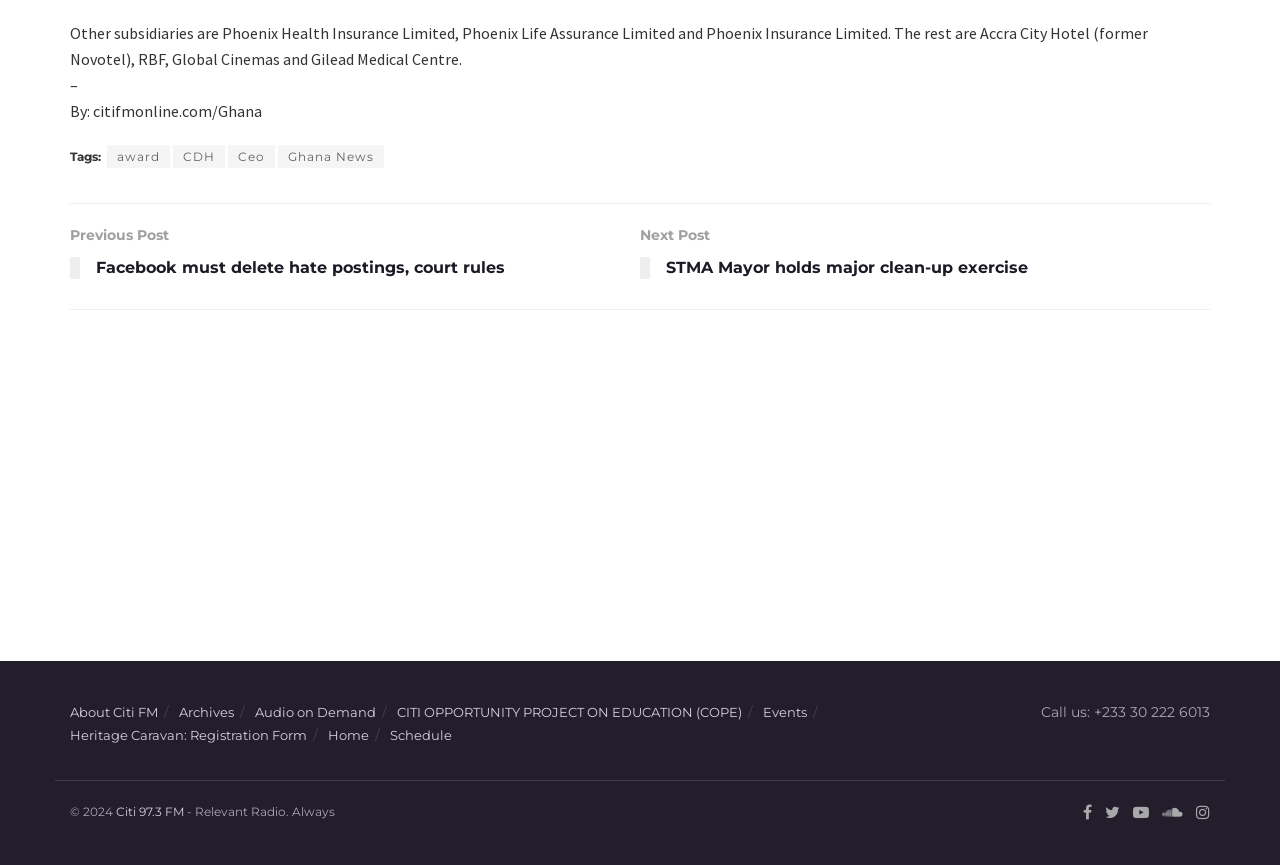How many previous/next post links are there?
Please give a detailed and elaborate answer to the question.

I counted the number of previous/next post links, which are 'Previous Post Facebook must delete hate postings, court rules' and 'Next Post STMA Mayor holds major clean-up exercise'.